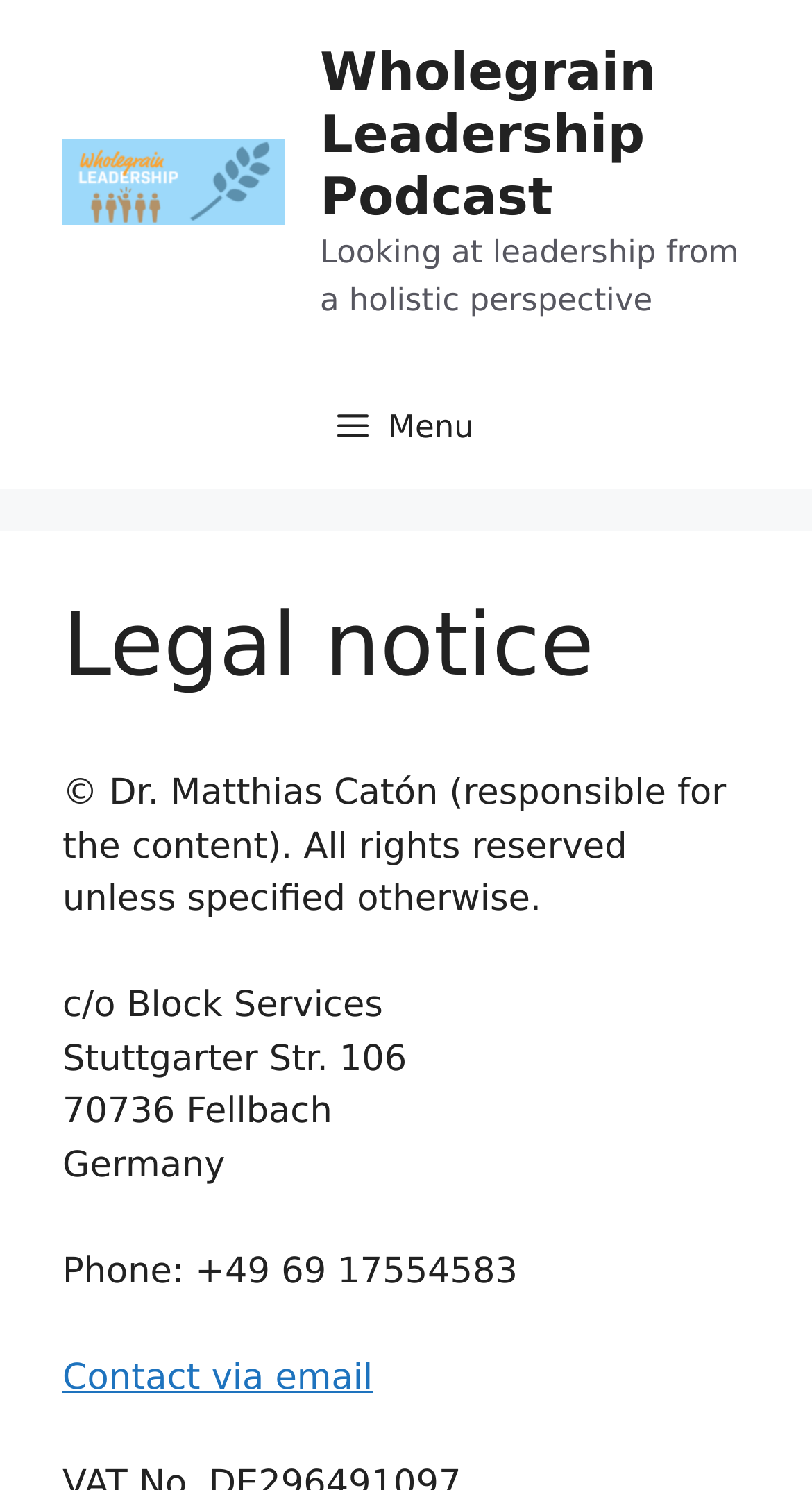Respond with a single word or short phrase to the following question: 
What is the tagline of the podcast?

Looking at leadership from a holistic perspective